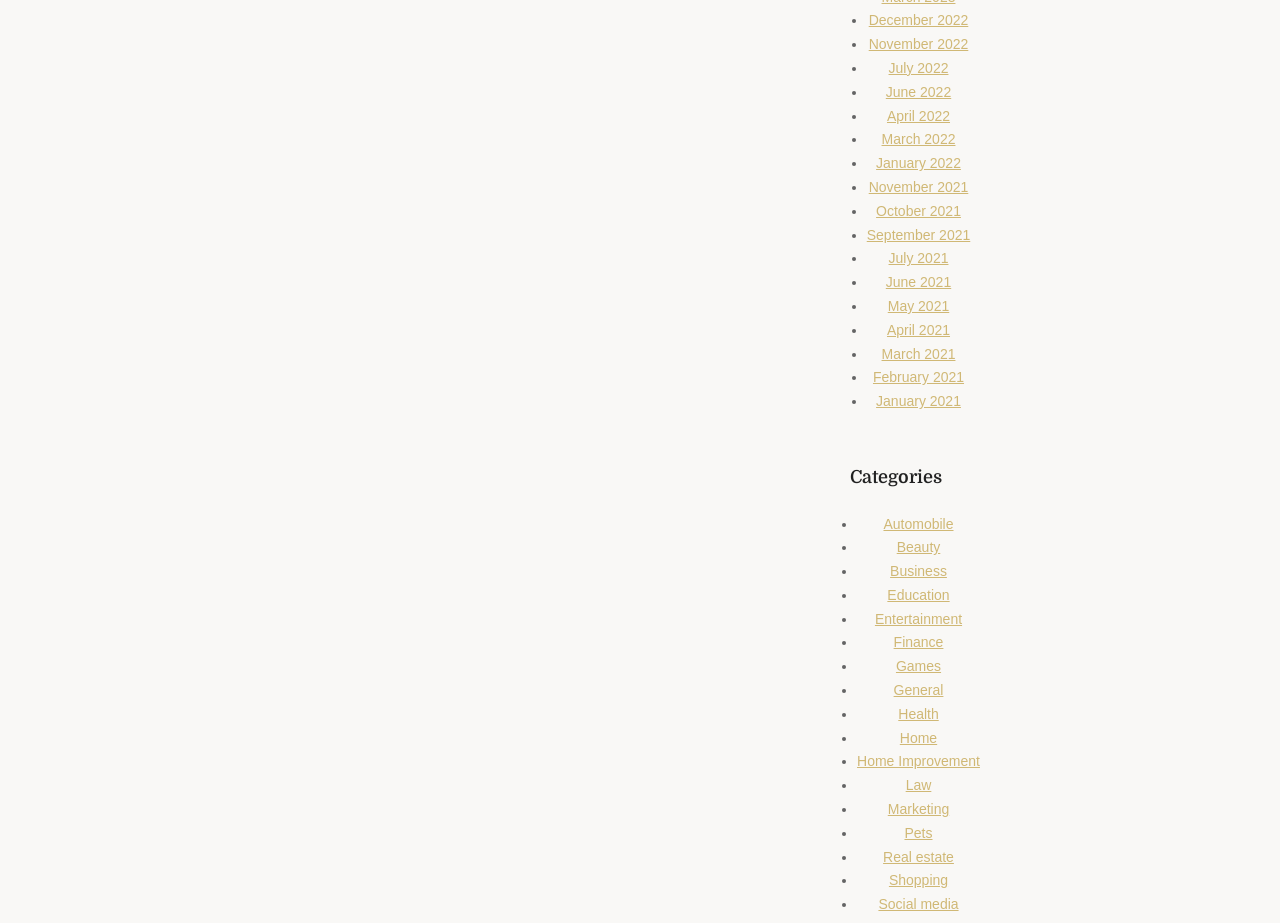Identify the bounding box coordinates of the clickable region necessary to fulfill the following instruction: "Learn about Home Improvement". The bounding box coordinates should be four float numbers between 0 and 1, i.e., [left, top, right, bottom].

[0.67, 0.816, 0.766, 0.834]